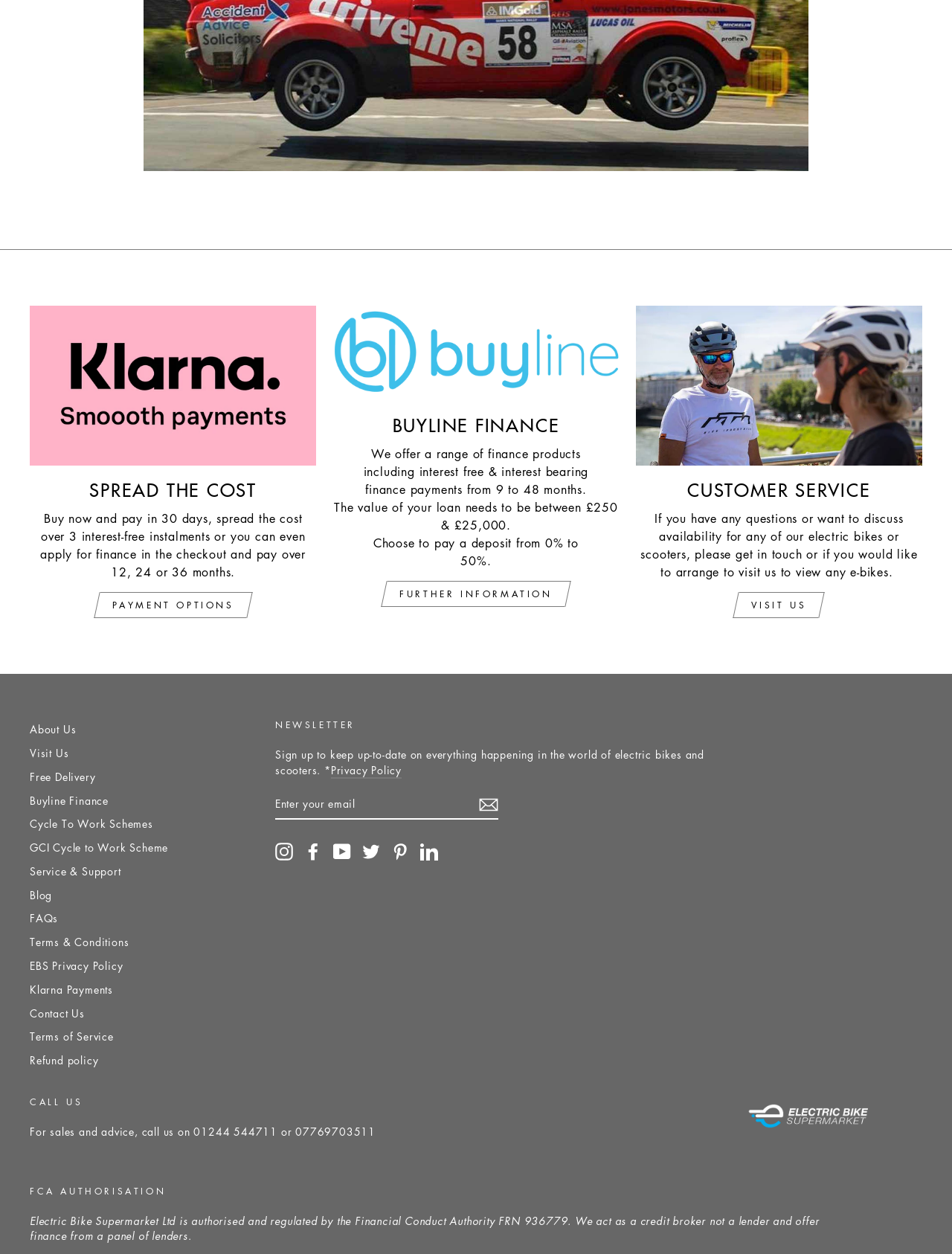Please determine the bounding box coordinates of the element to click on in order to accomplish the following task: "Get in touch with 'Customer Service'". Ensure the coordinates are four float numbers ranging from 0 to 1, i.e., [left, top, right, bottom].

[0.668, 0.244, 0.969, 0.372]